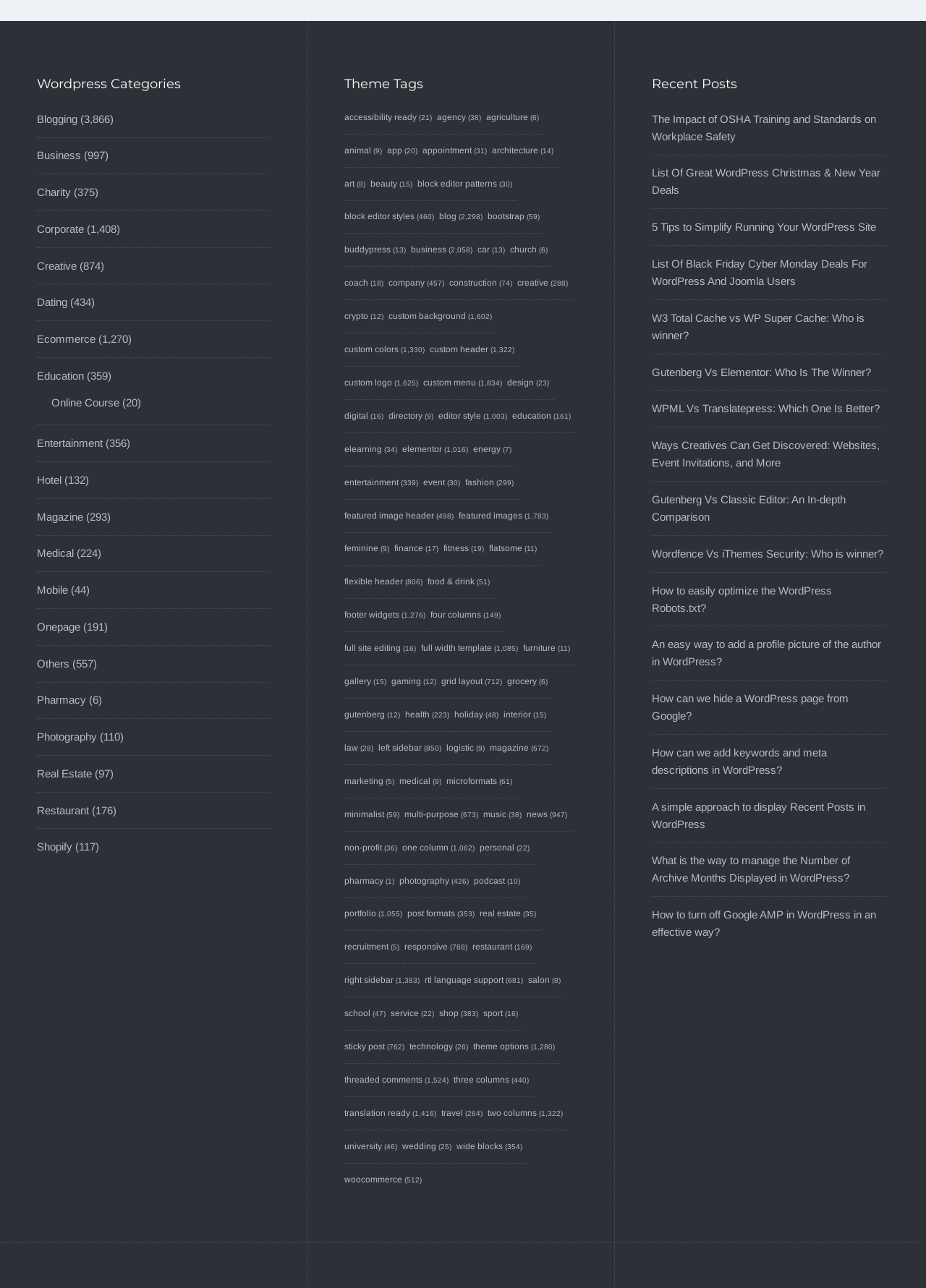Analyze the image and answer the question with as much detail as possible: 
How many theme tags are listed?

I counted the number of links under the 'Theme Tags' heading, and there are 30 theme tags listed.